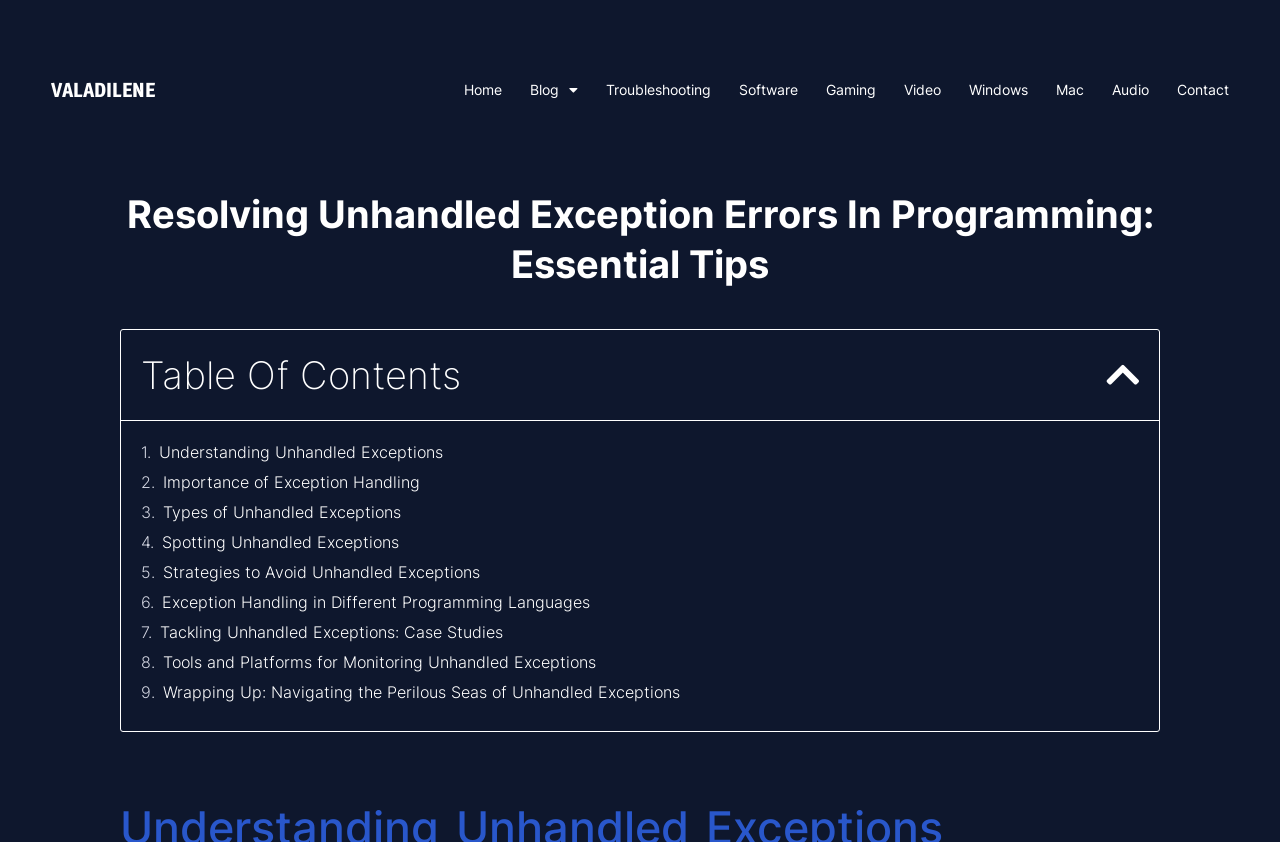Please find the bounding box coordinates for the clickable element needed to perform this instruction: "Contact the website owner".

[0.919, 0.081, 0.96, 0.132]